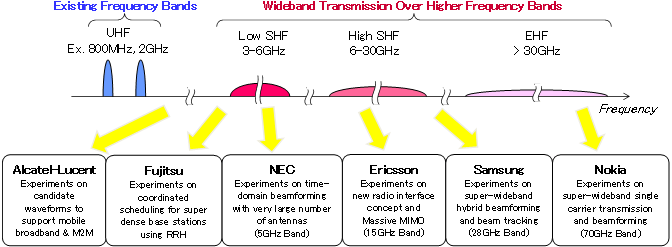Describe all significant details and elements found in the image.

The image illustrates a diagram detailing the various frequency bands utilized in the development of next-generation 5G mobile communications technology. It showcases the existing frequency bands, including UHF (Ultra High Frequency) exemplified by 800 MHz and 2 GHz, as well as low and high SHF (Super High Frequency) ranges from 3 to 30 GHz. Below the frequency spectrum, contributions from several leading technology vendors are highlighted, including Alcatel-Lucent, Fujitsu, NEC, Ericsson, Samsung, and Nokia.

Each vendor's specific experimental focus is outlined:
- **Alcatel-Lucent**: Investigating candidate waveforms for mobile broadband and machine-to-machine (M2M) communications.
- **Fujitsu**: Conducting studies on coordinated scheduling for super dense base stations using remote radio heads (RRH).
- **NEC**: Exploring time-domain beamforming techniques leveraging a significant number of antennae within the 5 GHz band.
- **Ericsson**: Developing new radio interface concepts and implementing Massive MIMO (Multiple Input Multiple Output) technologies in the 15 GHz band.
- **Samsung**: Focusing on super-wideband hybrid beamforming and beam tracking within the 28 GHz band.
- **Nokia**: Conducting experiments on super-wideband single carrier transmission and beamforming techniques at 70 GHz.

This diagram exemplifies the collaborative efforts of these companies towards achieving ultra-high-speed data transmission capable of exceeding 10 Gbps, setting the stage for the deployment of 5G technology aimed for commercial availability in the near future.